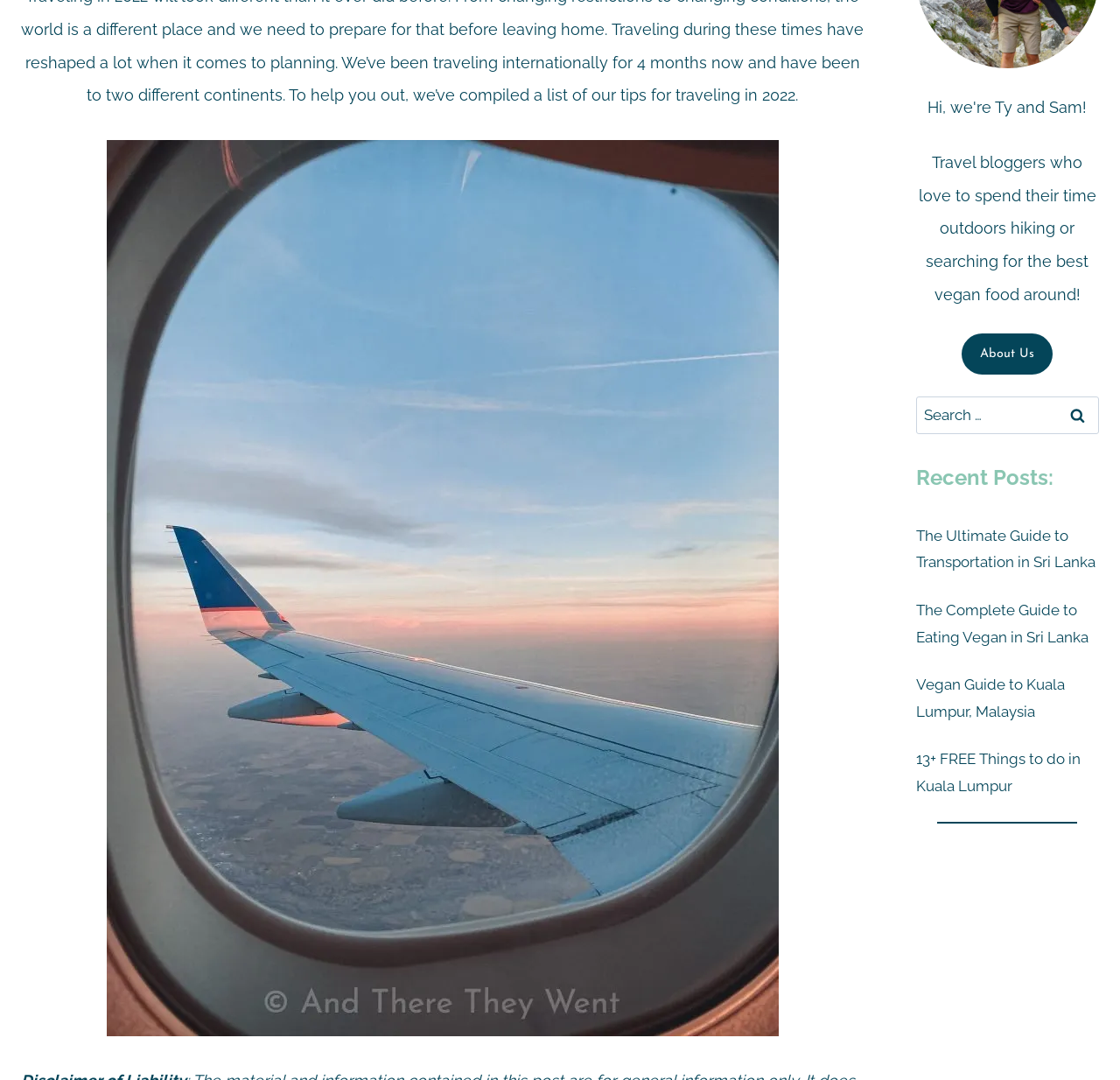Determine the bounding box coordinates for the UI element described. Format the coordinates as (top-left x, top-left y, bottom-right x, bottom-right y) and ensure all values are between 0 and 1. Element description: About Us

[0.859, 0.309, 0.94, 0.346]